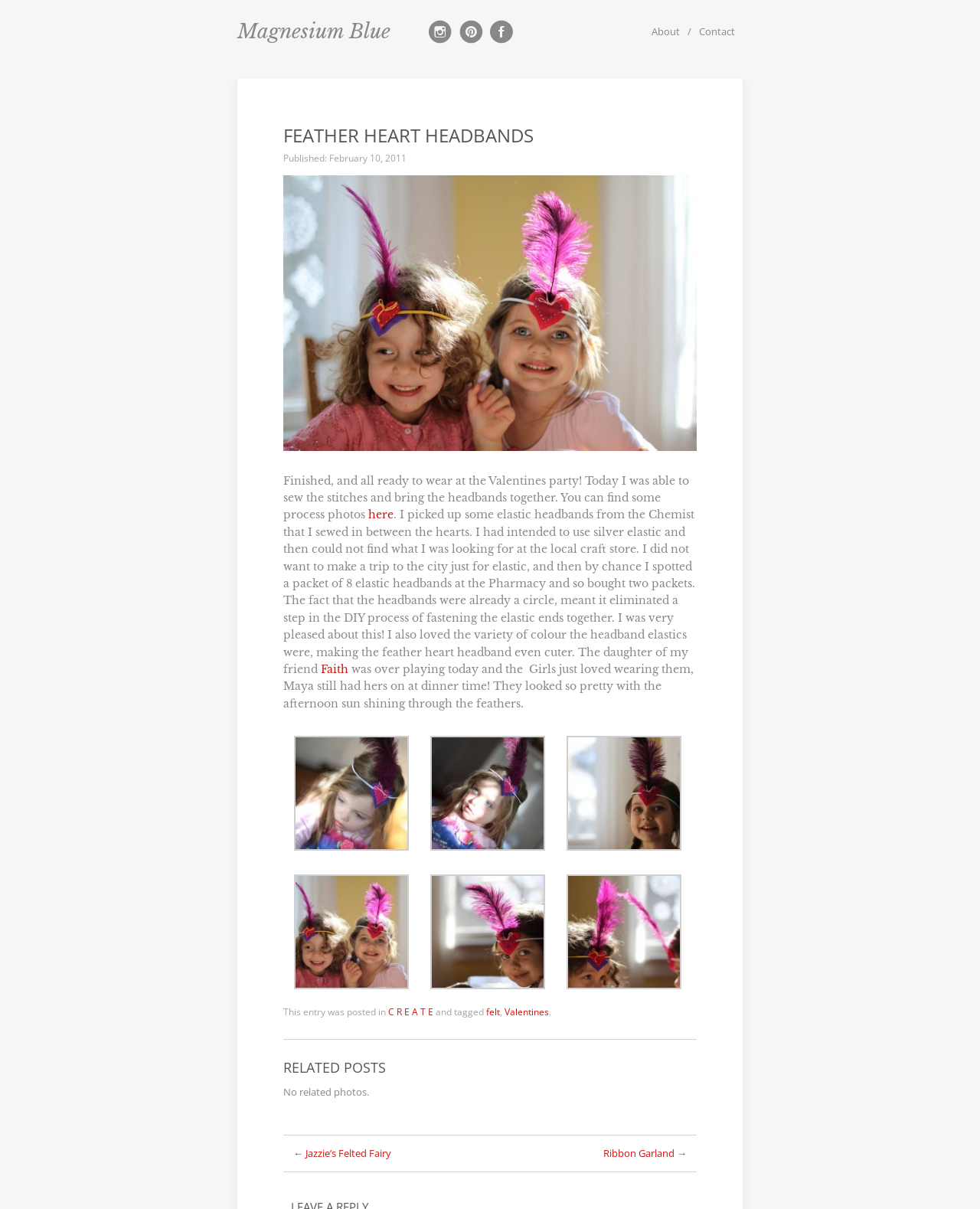Find the bounding box coordinates for the HTML element described as: "Skip to content". The coordinates should consist of four float values between 0 and 1, i.e., [left, top, right, bottom].

[0.656, 0.019, 0.705, 0.045]